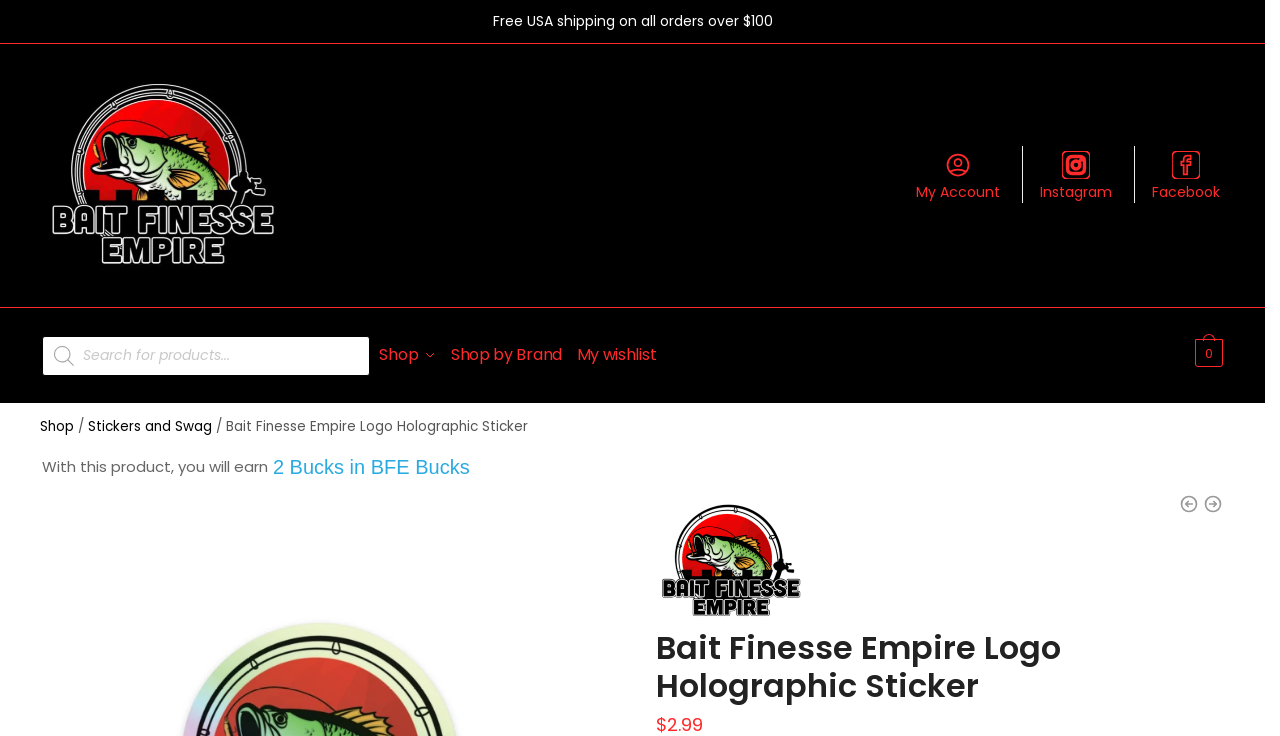Find the bounding box of the web element that fits this description: "Facebook".

[0.891, 0.198, 0.963, 0.276]